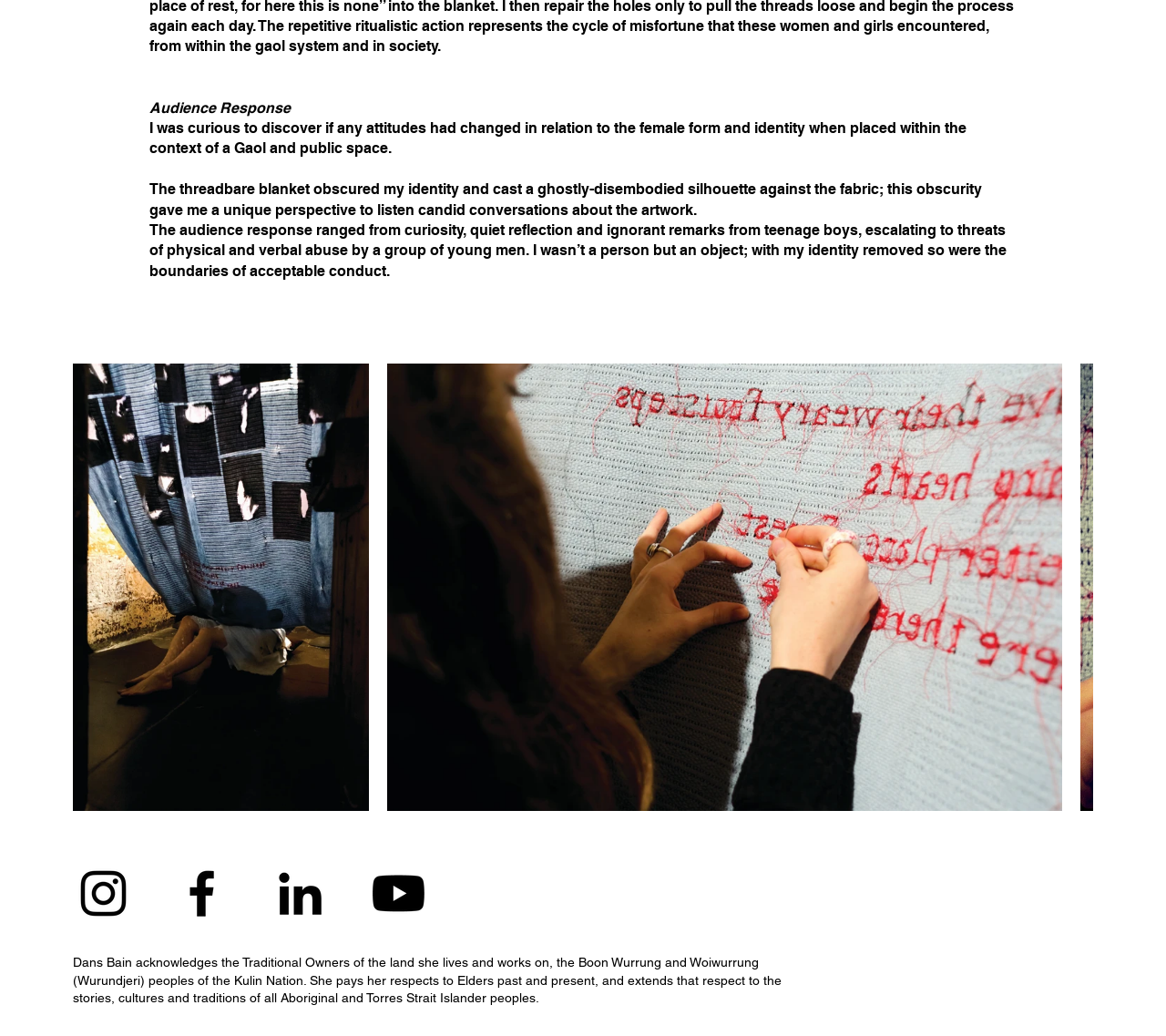Find the bounding box of the web element that fits this description: "aria-label="vestigeoverview.jpg"".

[0.062, 0.351, 0.316, 0.783]